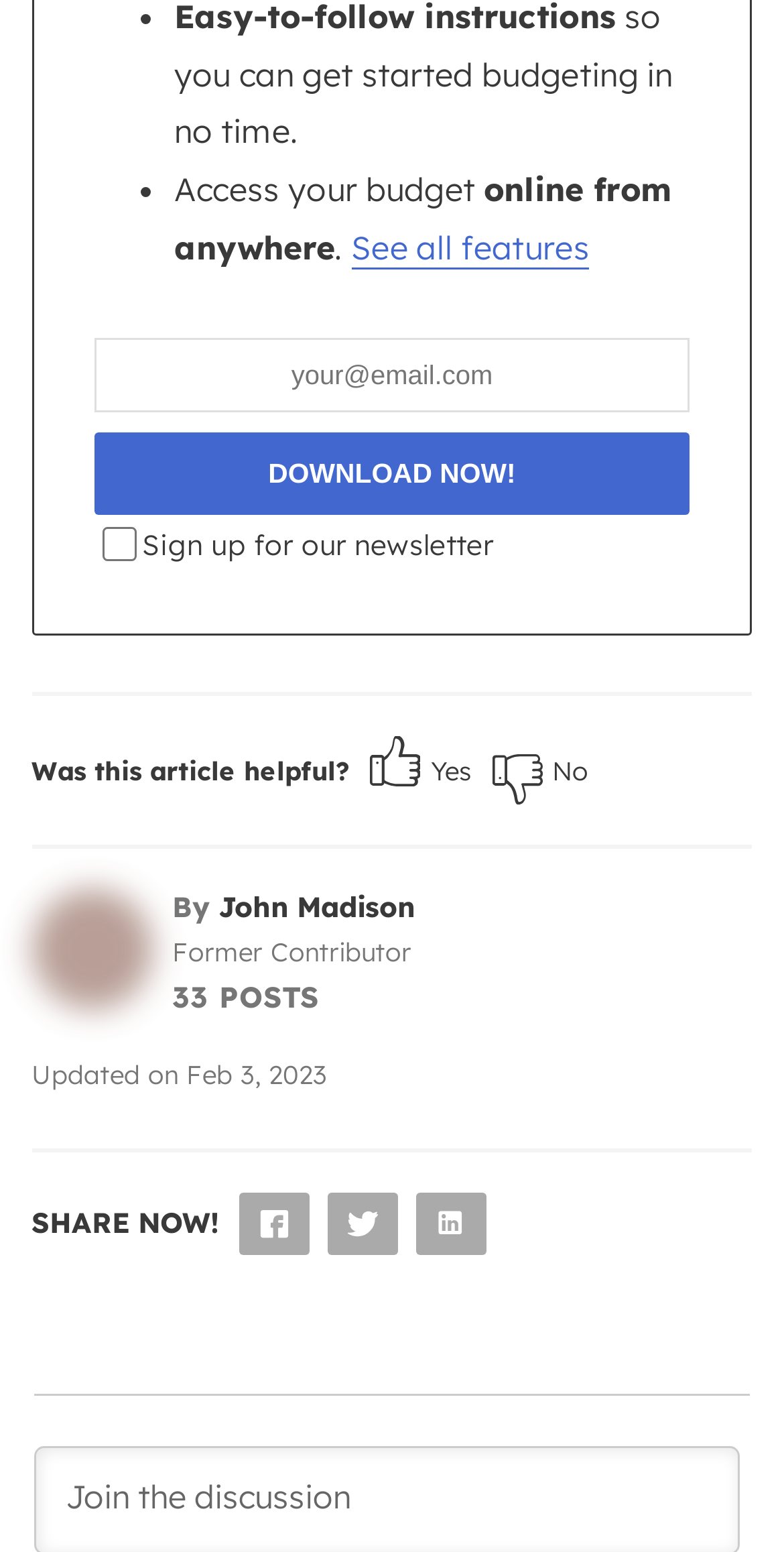Identify the bounding box coordinates of the clickable section necessary to follow the following instruction: "Check GP Emilia-Romagna". The coordinates should be presented as four float numbers from 0 to 1, i.e., [left, top, right, bottom].

None